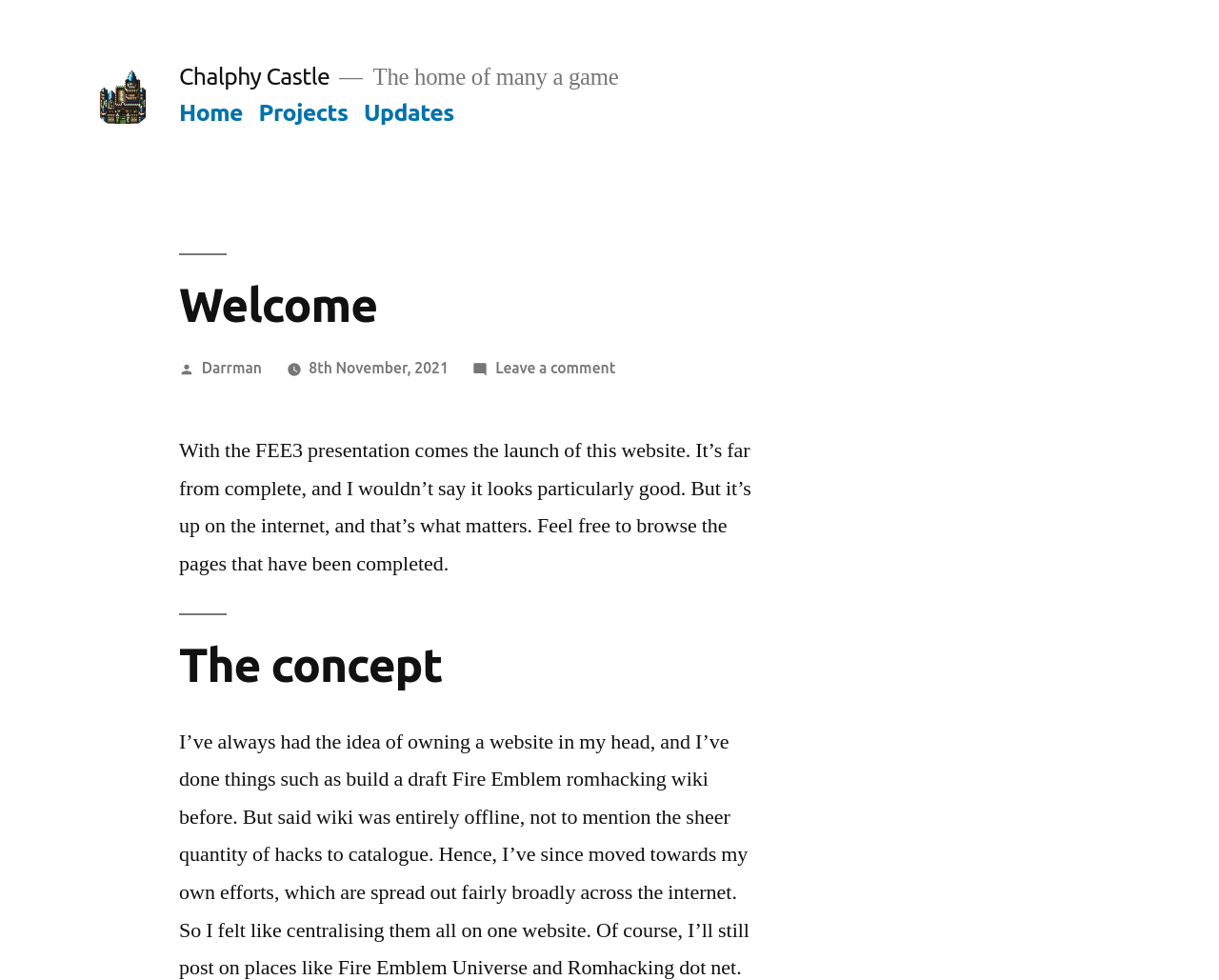Extract the bounding box coordinates for the UI element described as: "Emergency Preparedness".

None